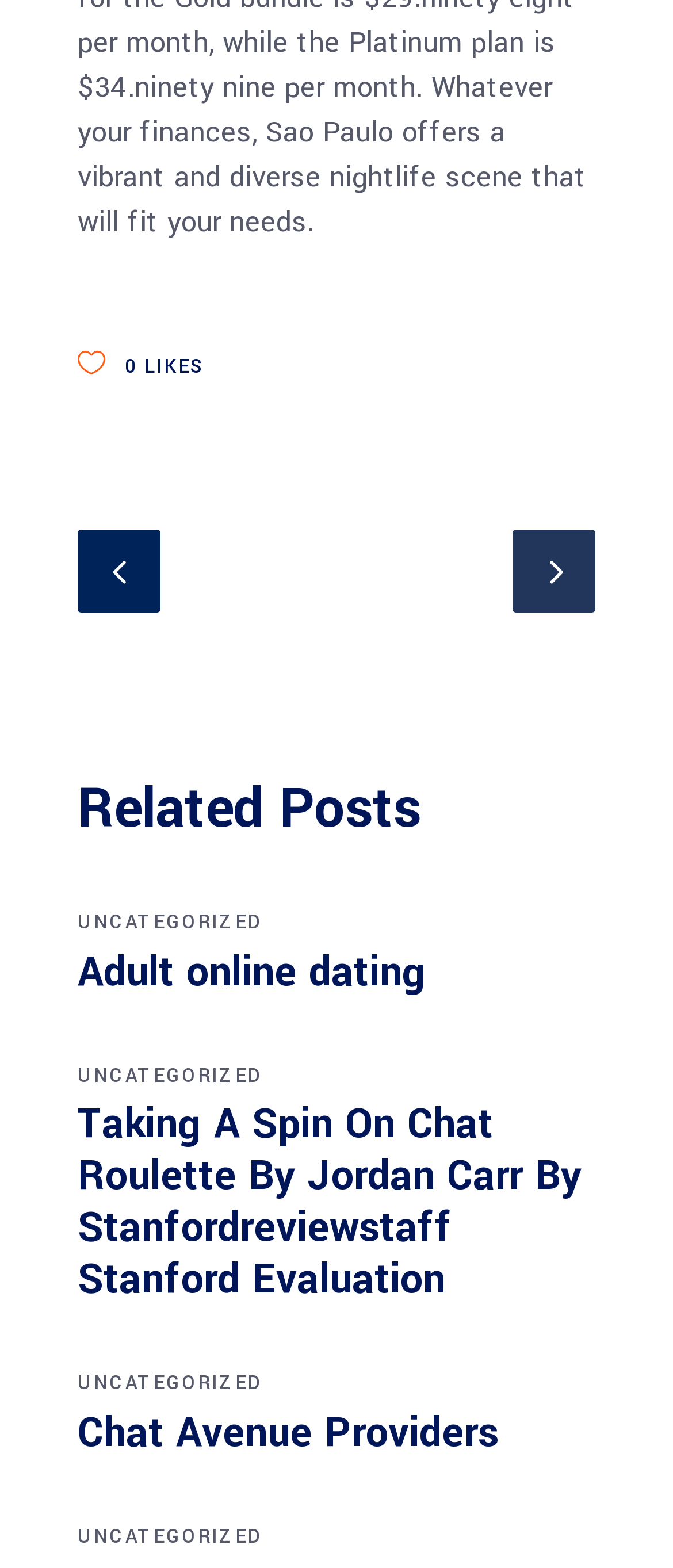Extract the bounding box coordinates for the UI element described by the text: "previous post". The coordinates should be in the form of [left, top, right, bottom] with values between 0 and 1.

[0.115, 0.338, 0.29, 0.391]